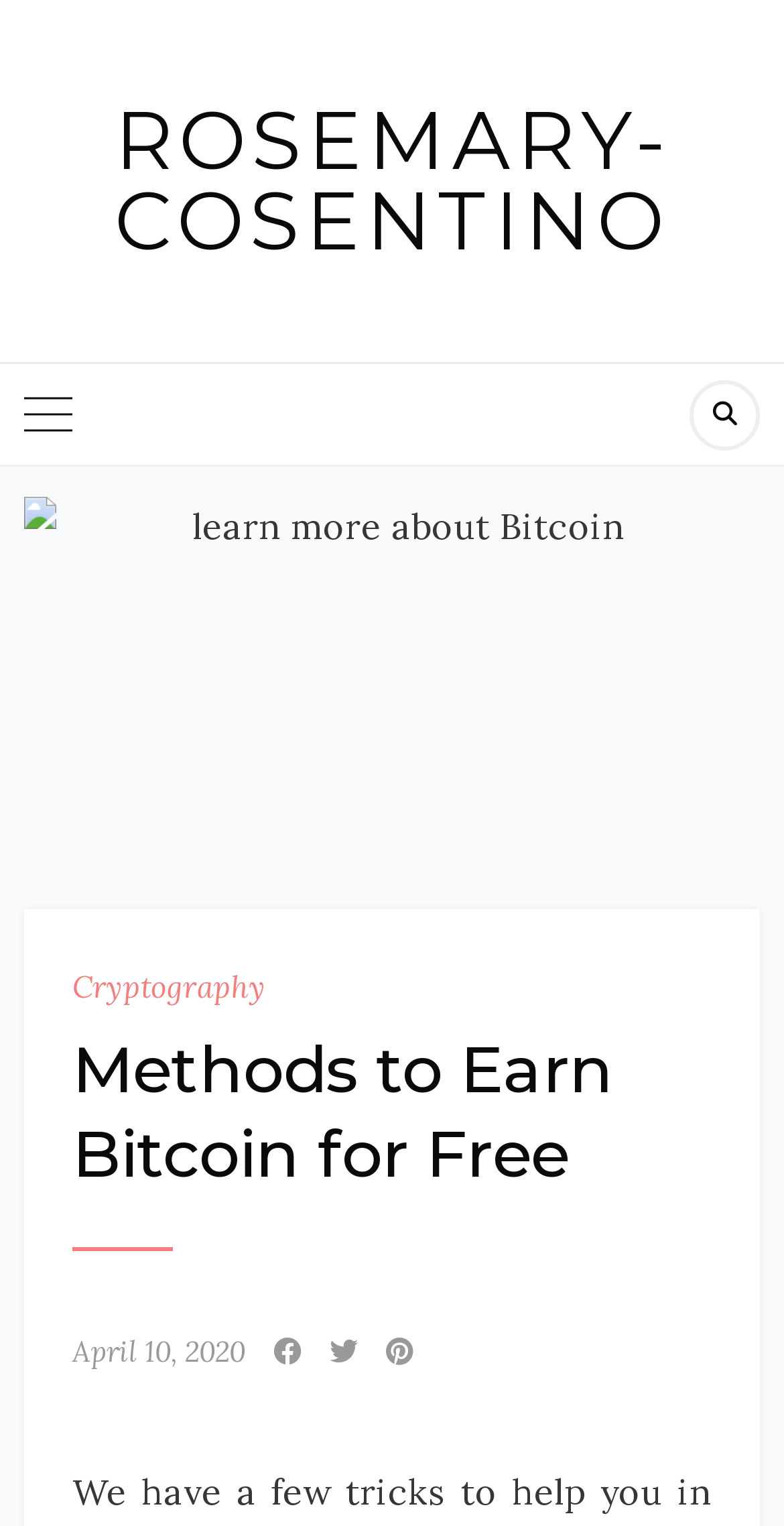What is the author of the webpage?
Give a detailed response to the question by analyzing the screenshot.

The link 'ROSEMARY-COSENTINO' is present at the top of the webpage, which suggests that Rosemary-cosentino is the author or owner of the webpage.